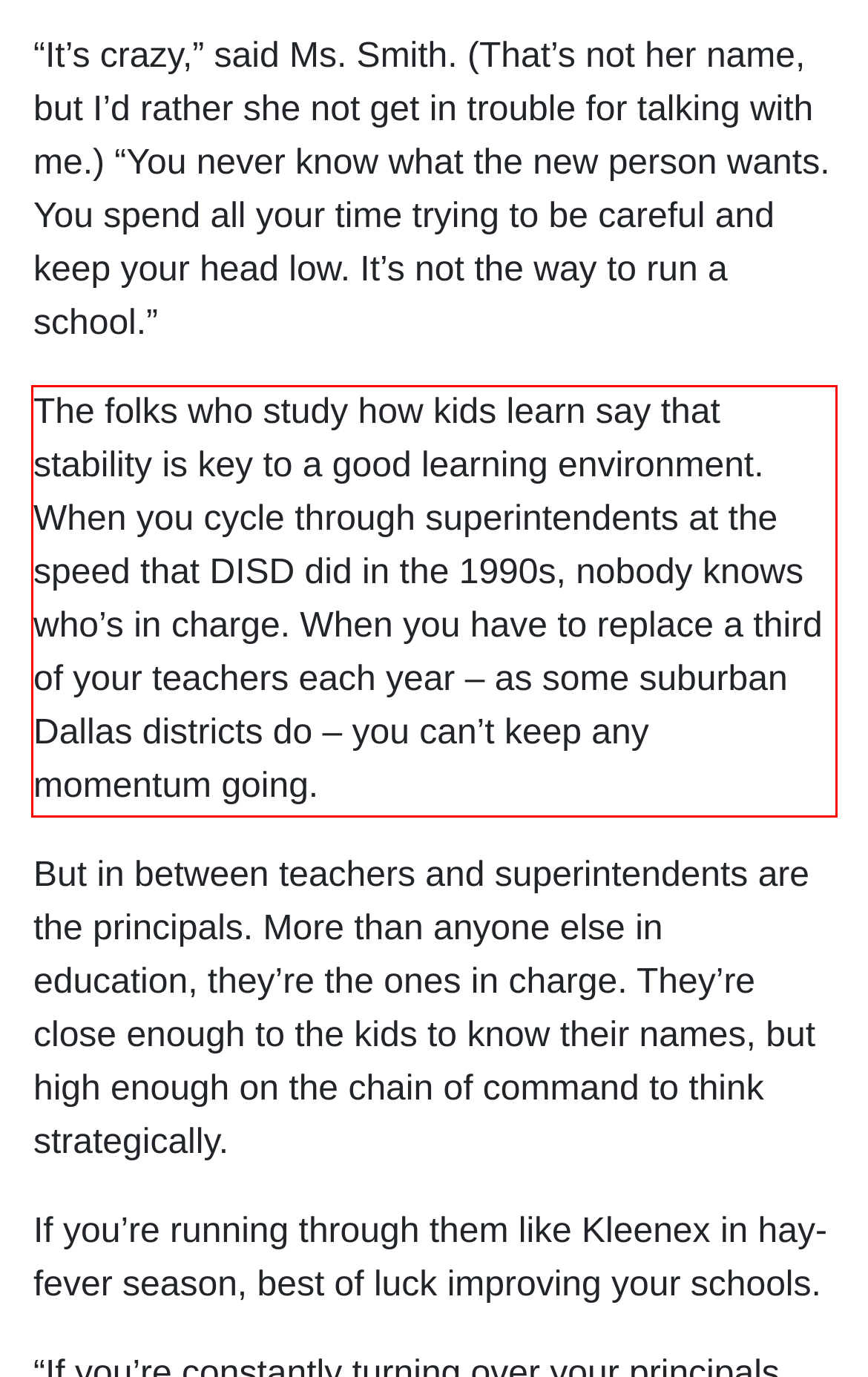Using the provided webpage screenshot, identify and read the text within the red rectangle bounding box.

The folks who study how kids learn say that stability is key to a good learning environment. When you cycle through superintendents at the speed that DISD did in the 1990s, nobody knows who’s in charge. When you have to replace a third of your teachers each year – as some suburban Dallas districts do – you can’t keep any momentum going.